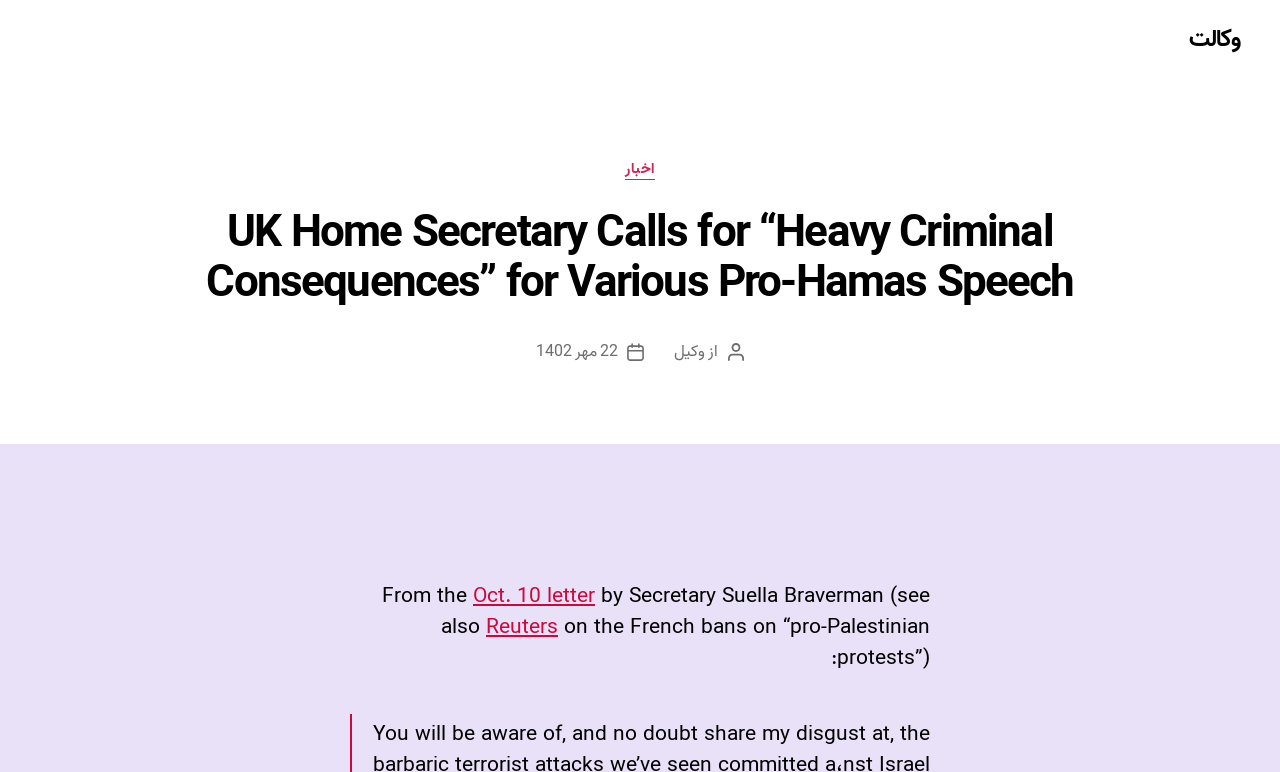Elaborate on the information and visuals displayed on the webpage.

The webpage appears to be an article or news page, with a prominent header title "UK Home Secretary Calls for “Heavy Criminal Consequences” for Various Pro-Hamas Speech" located near the top center of the page. Below the title, there is a section with several links and static text, including "دسته‌ها" (categories), "اخبار" (news), and the author's name "وکیل" (lawyer) along with the date "22 مهر 1402" (October 22, 2023).

On the top right corner, there is a link "وکالت" (advocacy). The main content of the page starts with a paragraph that mentions a letter from Secretary Suella Braverman, dated October 10, and references an article from Reuters about French bans on "pro-Palestinian protests". This paragraph is located near the middle of the page.

There are no images on the page. The overall layout is dominated by text, with a clear hierarchy of headings and links. The text is organized in a logical and easy-to-follow manner, making it easy to read and understand.